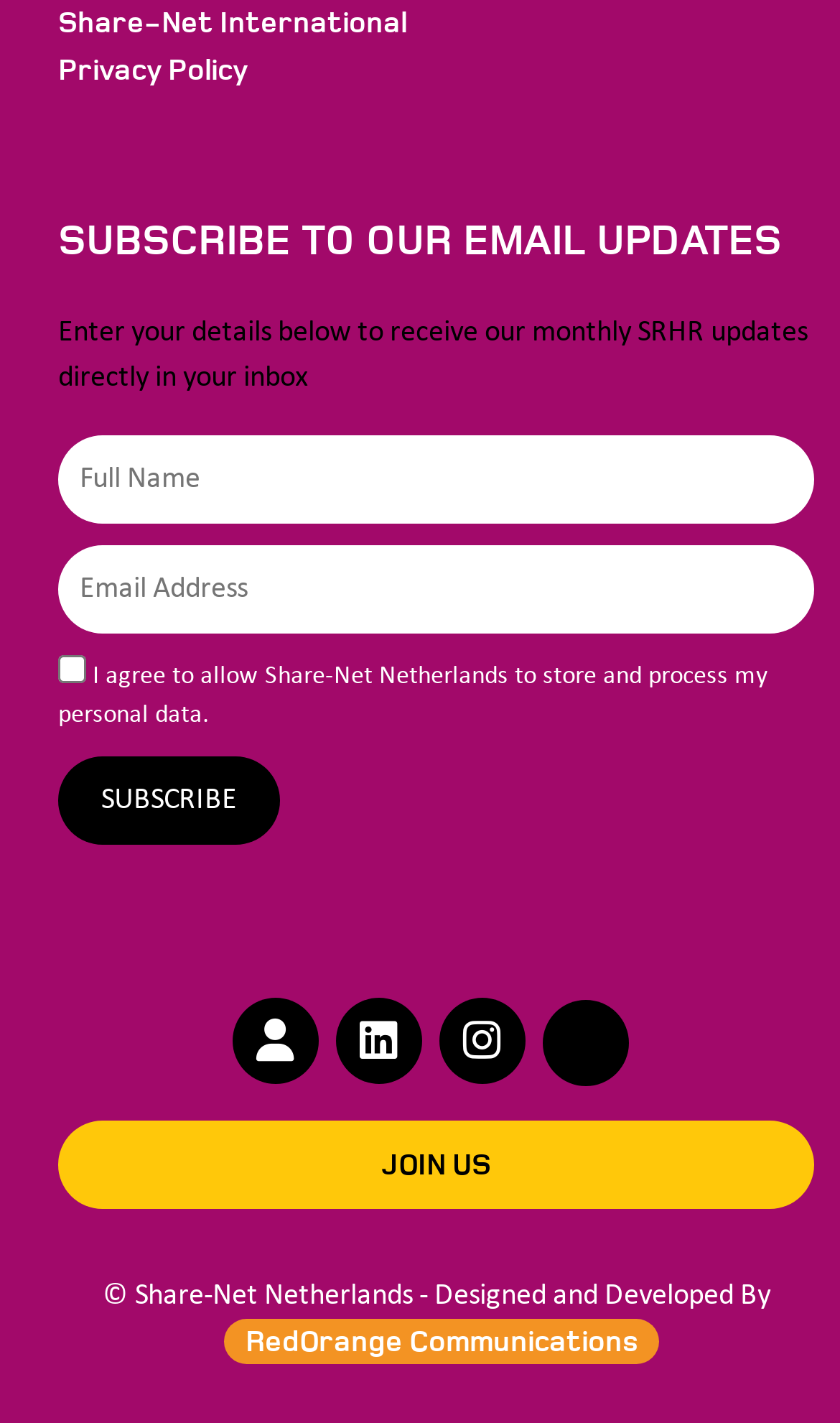What is the name of the organization behind the website?
Using the details from the image, give an elaborate explanation to answer the question.

The name of the organization behind the website is Share-Net Netherlands, as indicated by the link 'Share-Net International' at the top of the webpage and the copyright notice '© Share-Net Netherlands' at the bottom.